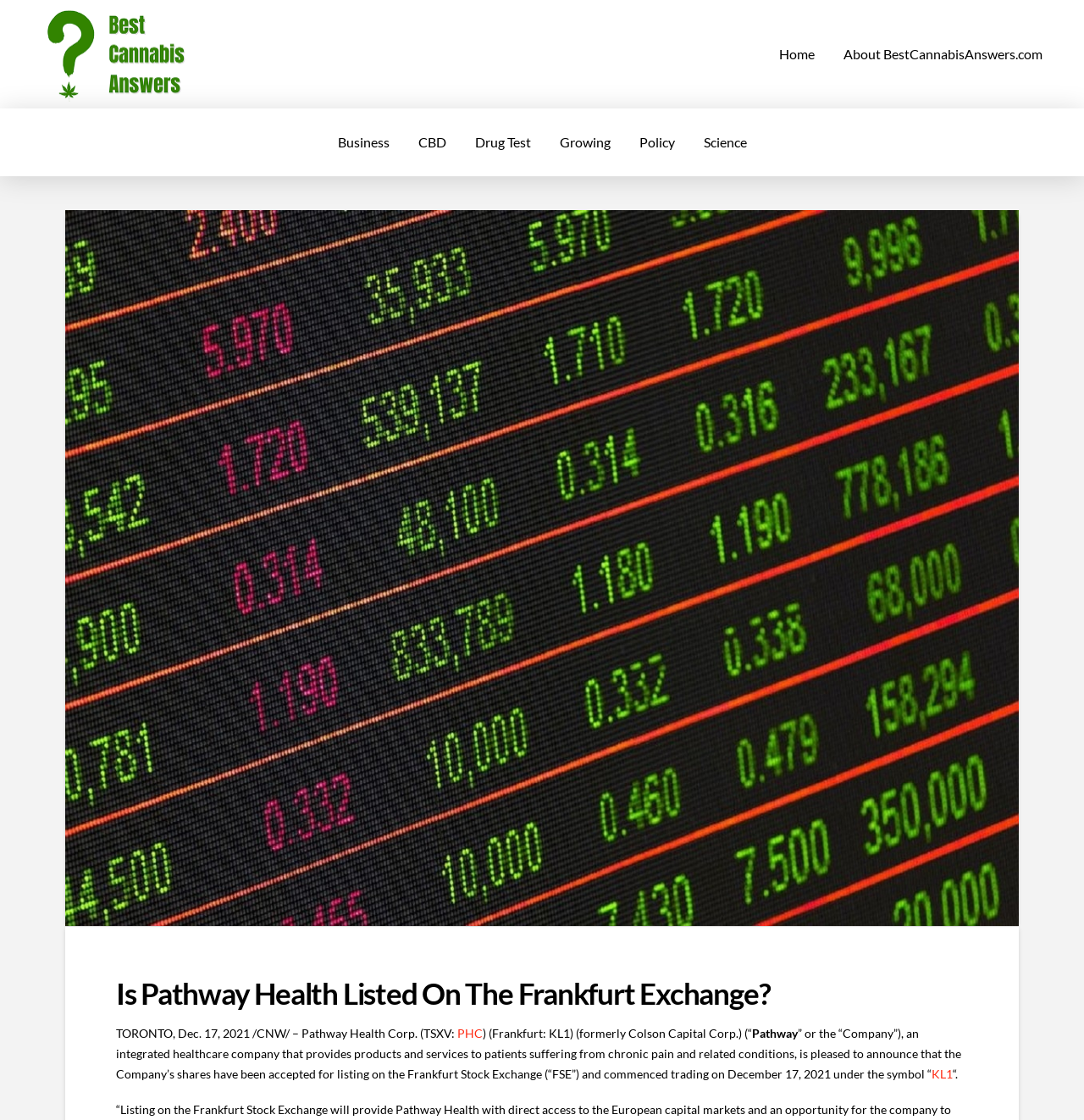What is the symbol of the company on the Frankfurt Stock Exchange?
Respond to the question with a well-detailed and thorough answer.

I found the symbol by reading the text in the article, specifically the sentence that mentions the company's shares being listed on the Frankfurt Stock Exchange, and the symbol is mentioned as 'KL1'.